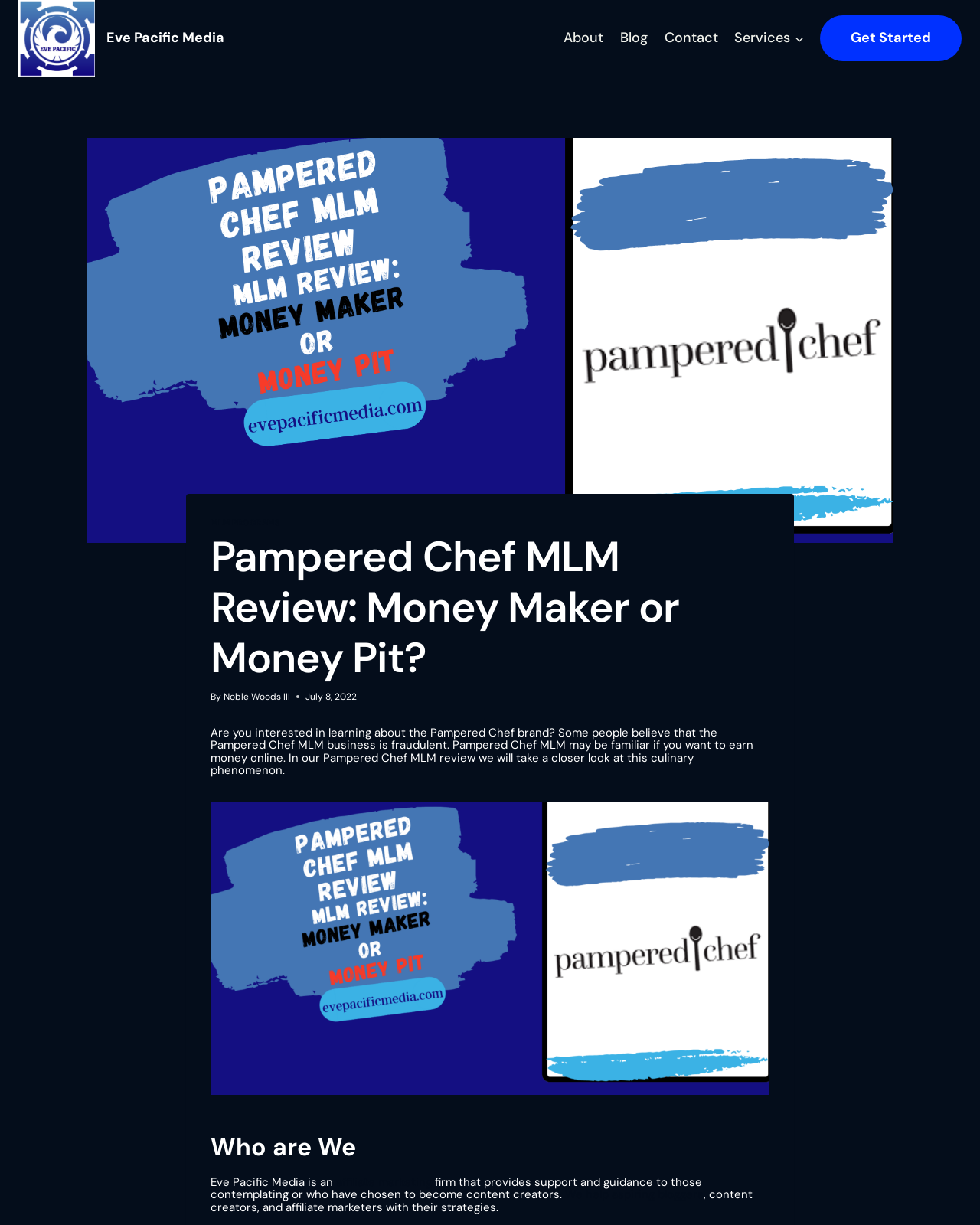What is the topic of the main article?
Answer with a single word or short phrase according to what you see in the image.

Pampered Chef MLM Review